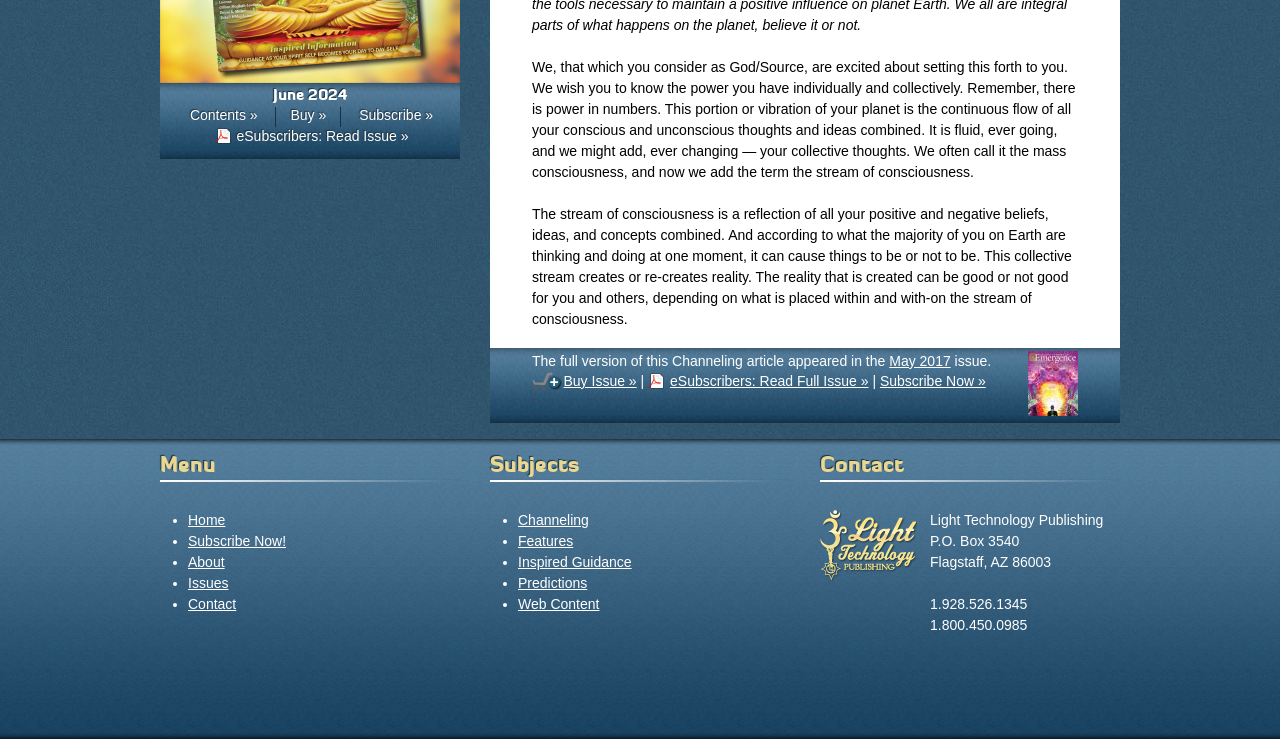Identify the bounding box for the UI element that is described as follows: "Features".

[0.405, 0.721, 0.448, 0.743]